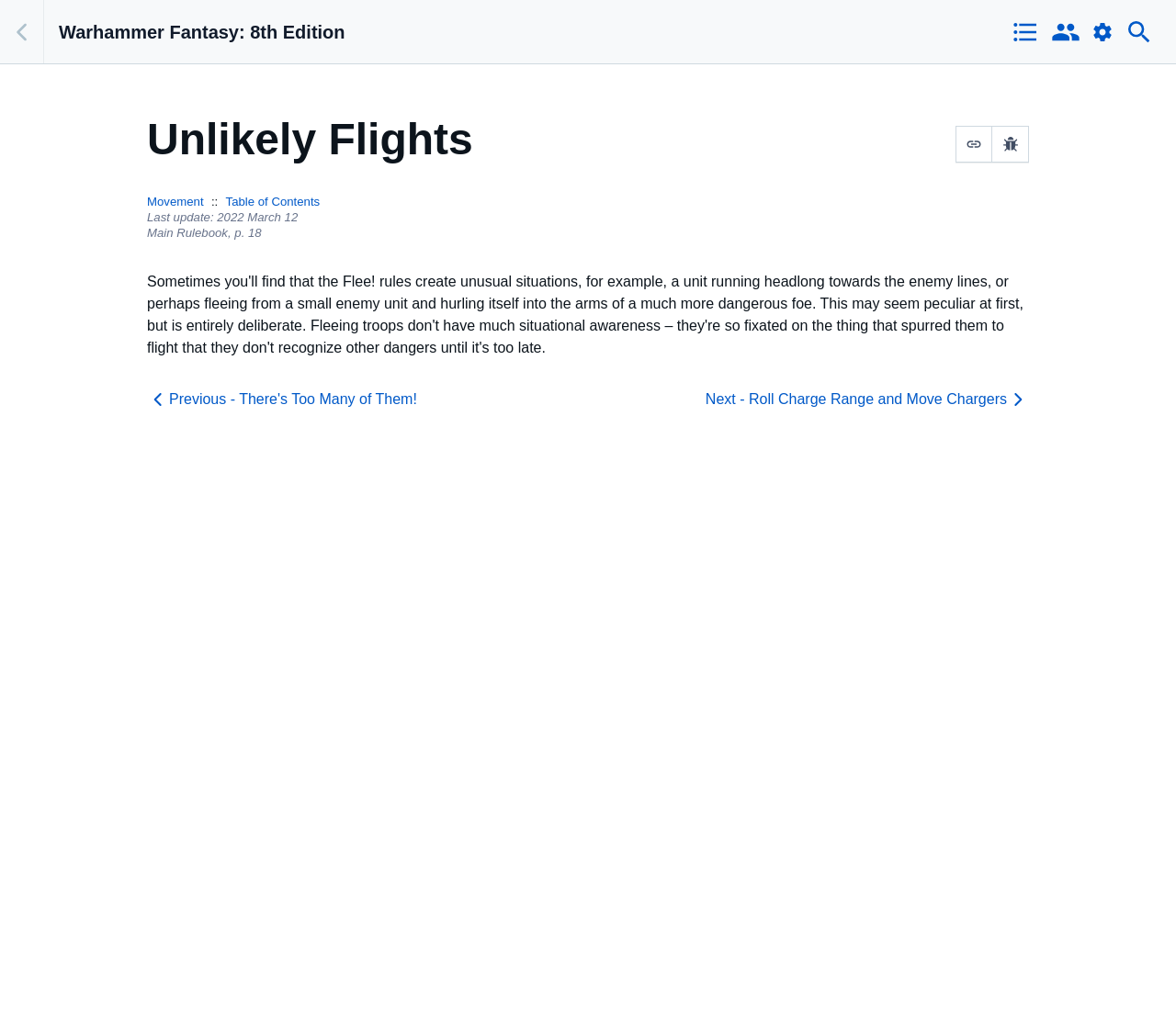What is the current page about?
Give a one-word or short phrase answer based on the image.

Unlikely Flights